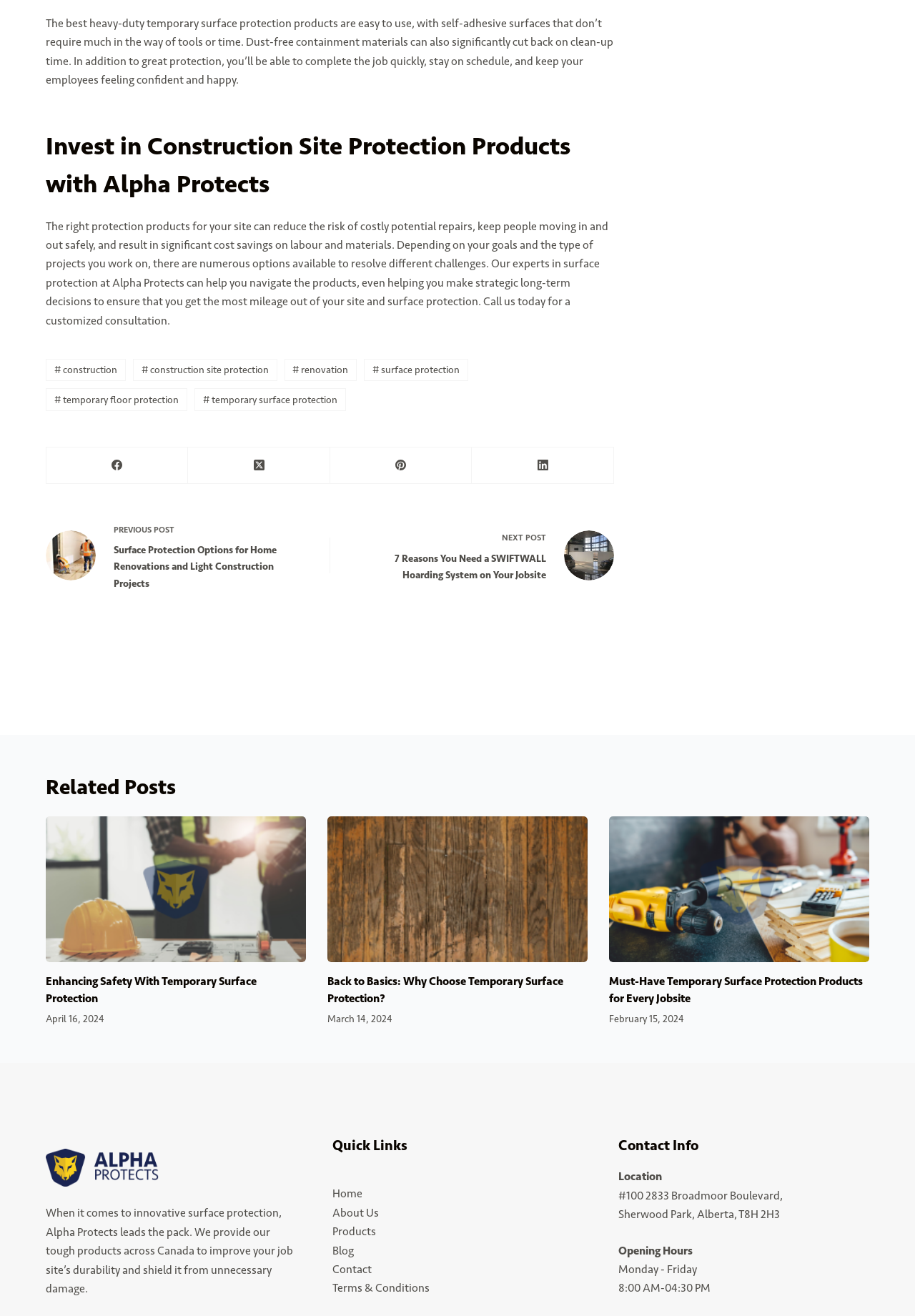What type of products does Alpha Protects provide?
Please give a detailed and elaborate answer to the question based on the image.

Based on the content of the webpage, including the text describing the benefits of using protection products and the links to related posts, it is clear that Alpha Protects provides surface protection products for construction sites and other applications.